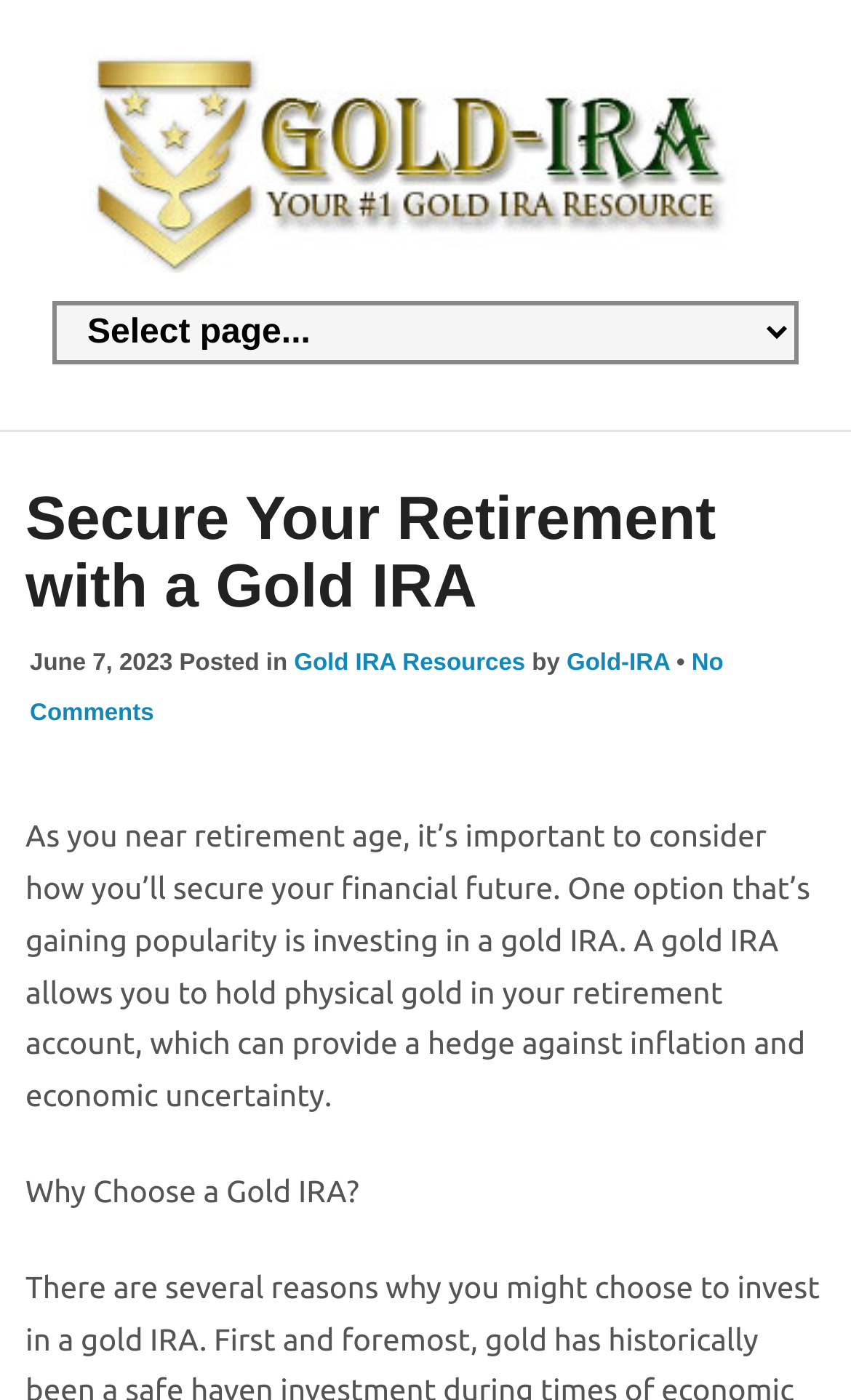Identify the bounding box for the UI element described as: "Gold IRA Resources". Ensure the coordinates are four float numbers between 0 and 1, formatted as [left, top, right, bottom].

[0.346, 0.464, 0.617, 0.482]